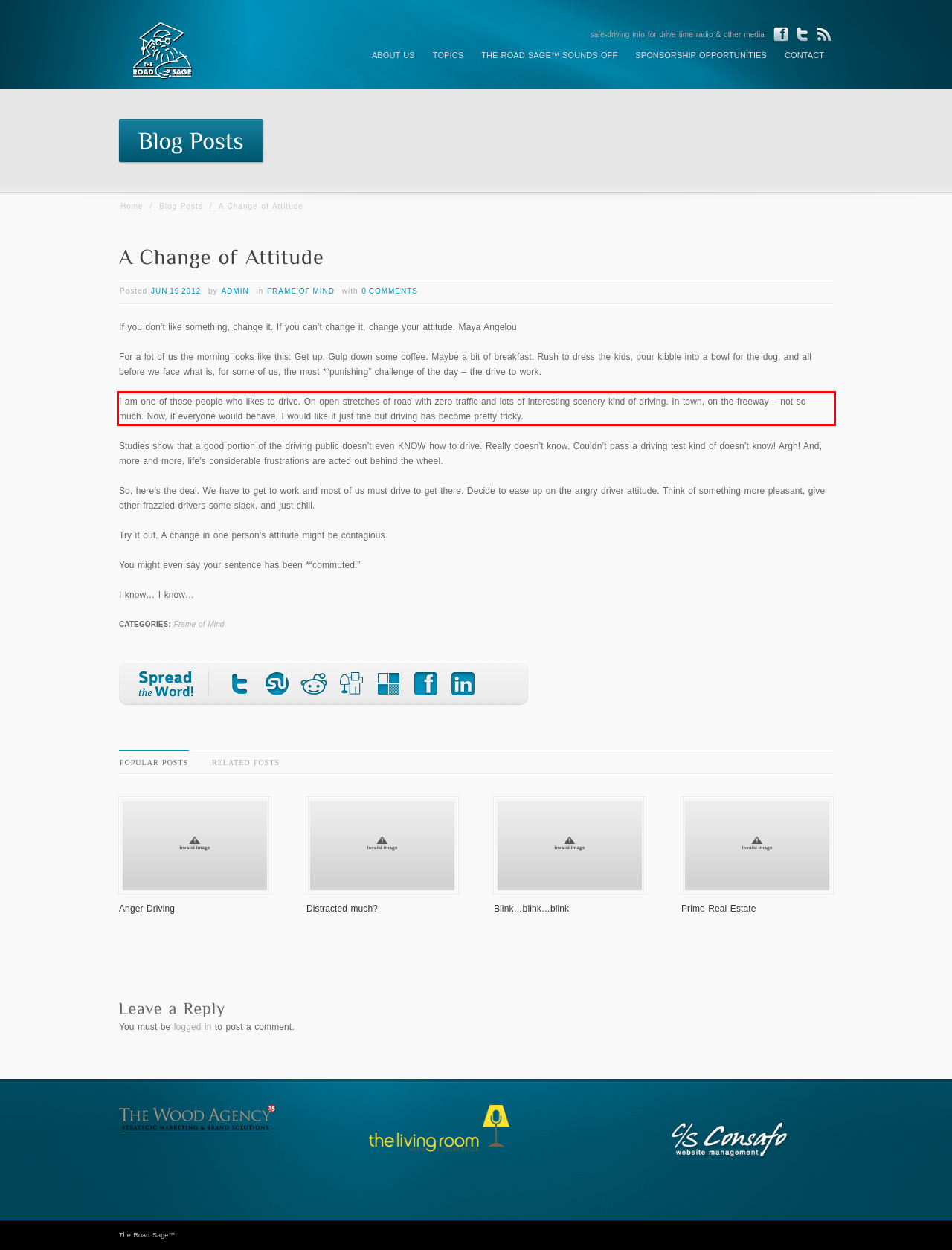Your task is to recognize and extract the text content from the UI element enclosed in the red bounding box on the webpage screenshot.

I am one of those people who likes to drive. On open stretches of road with zero traffic and lots of interesting scenery kind of driving. In town, on the freeway – not so much. Now, if everyone would behave, I would like it just fine but driving has become pretty tricky.